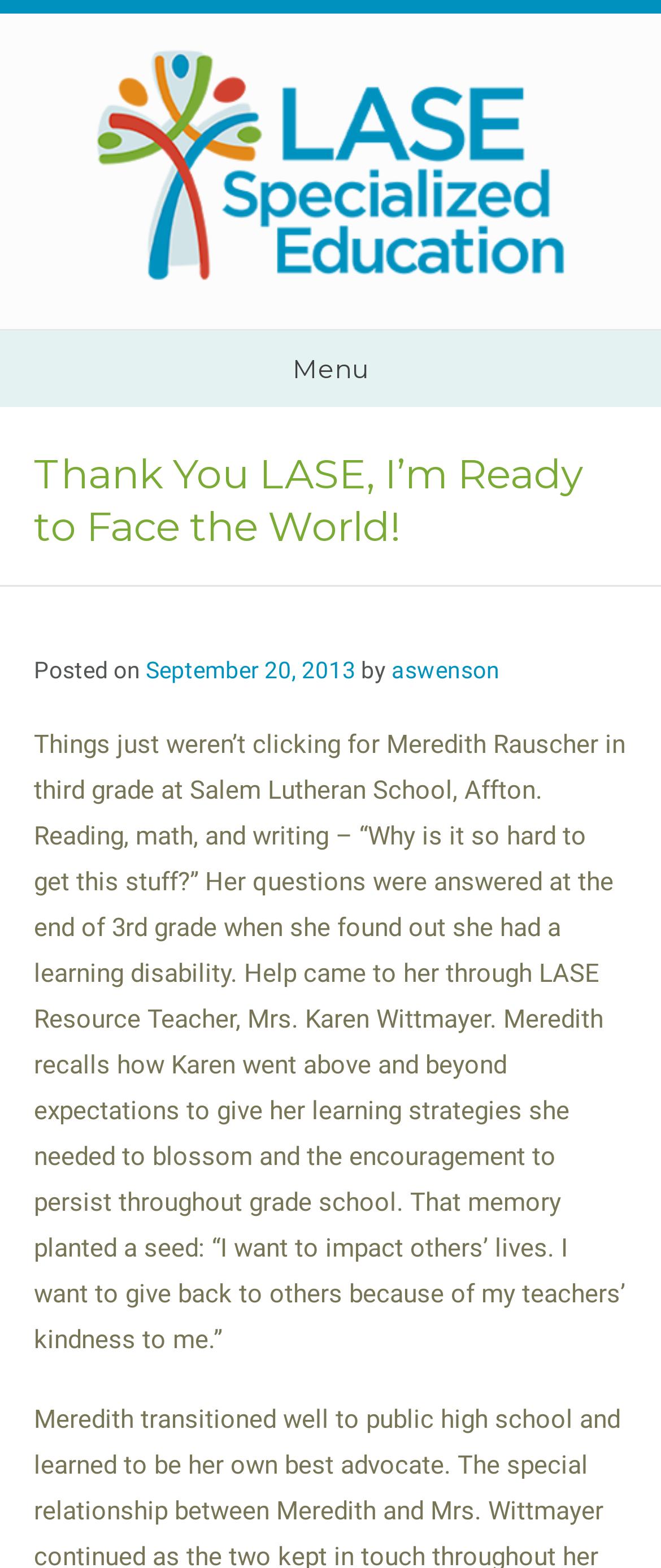Please provide a short answer using a single word or phrase for the question:
What is Meredith Rauscher's learning disability?

Not specified